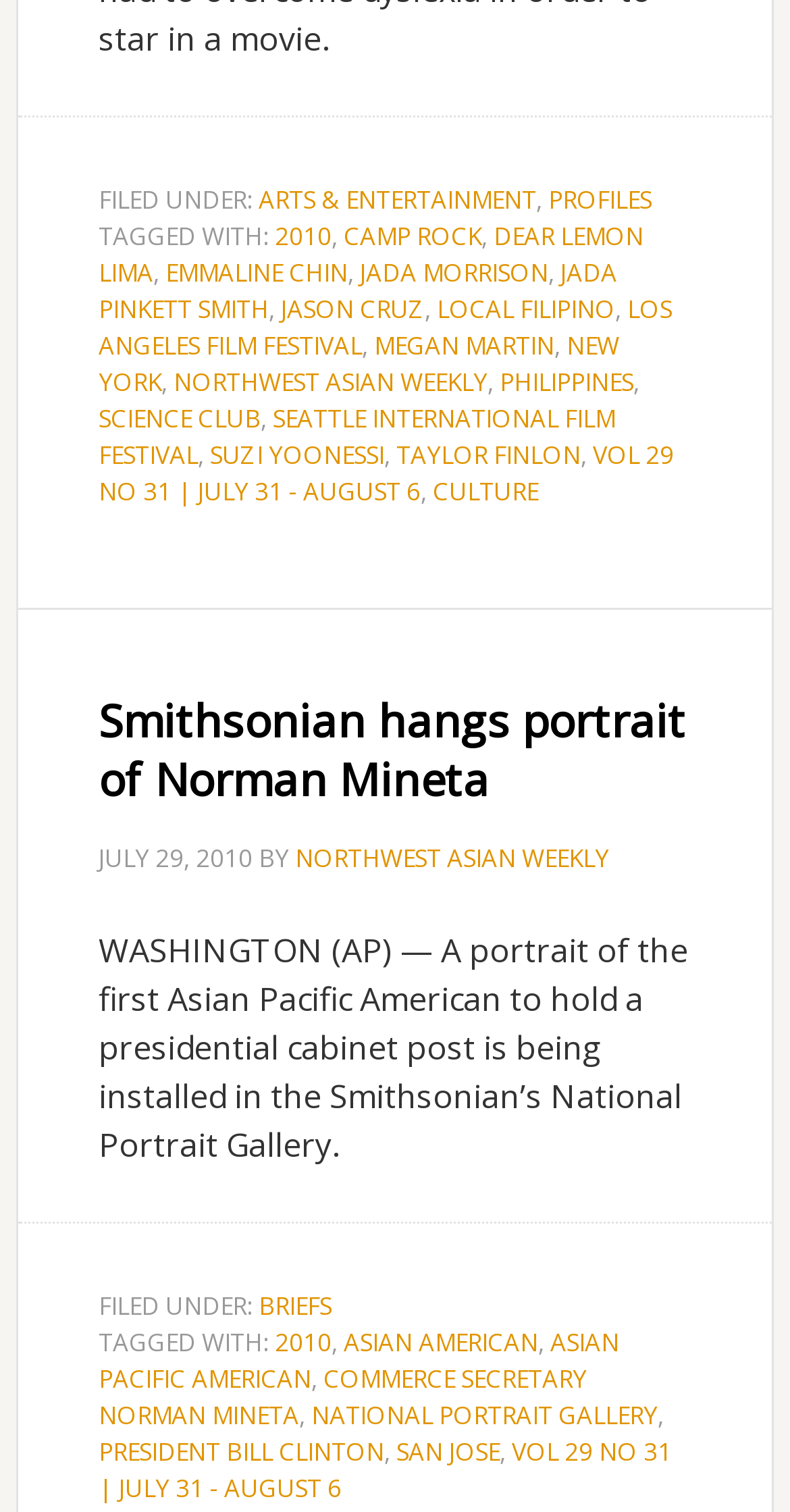Provide the bounding box for the UI element matching this description: "Taylor Finlon".

[0.502, 0.29, 0.735, 0.313]